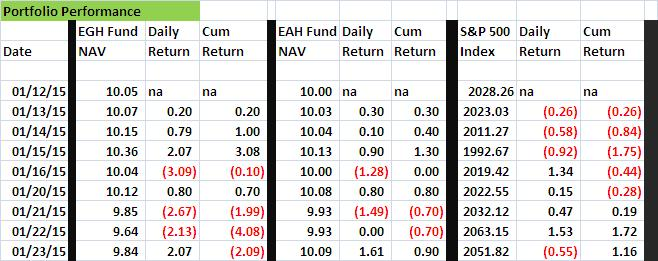What is the purpose of the spreadsheet?
Provide a comprehensive and detailed answer to the question.

The spreadsheet is designed to provide valuable insights for investors analyzing fund performance relative to broader market trends during the specified time period, allowing them to compare the returns of the two funds, EGH and EAH, with the S&P 500 Index.